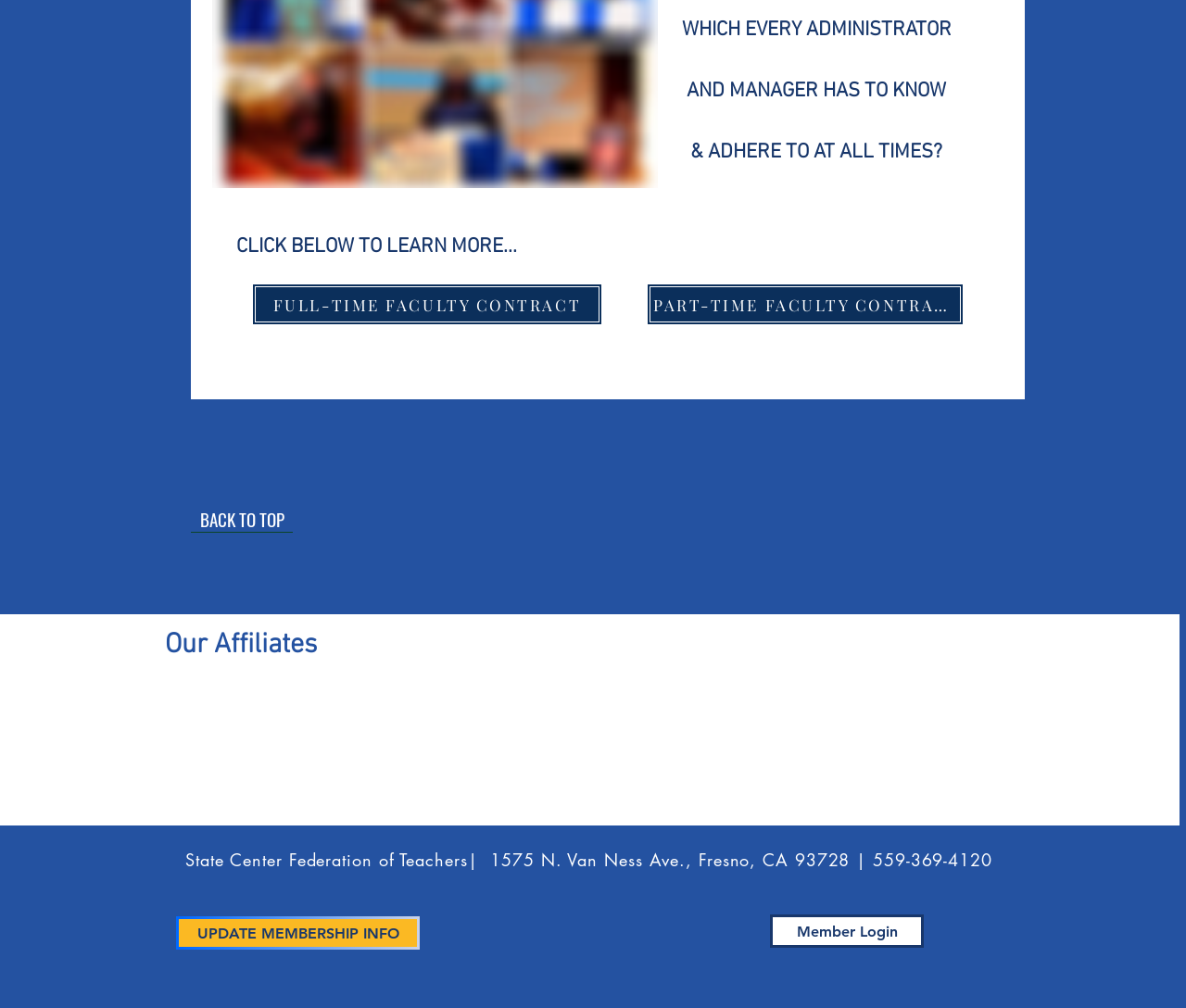What is the name of the logo image?
Provide a fully detailed and comprehensive answer to the question.

The image with the description 'IAF LOGO.jpg' is likely the logo image of the organization or institution.